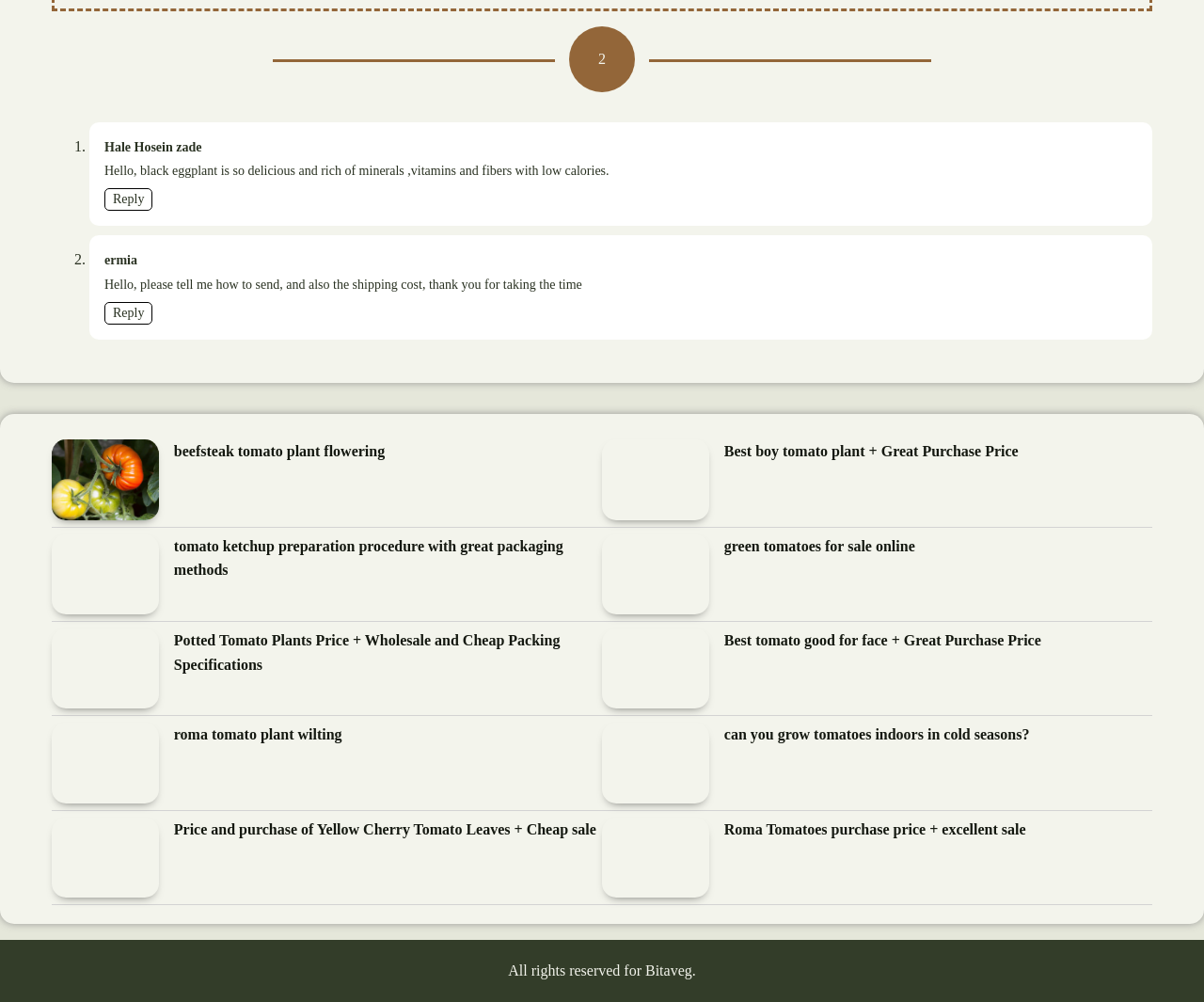Could you provide the bounding box coordinates for the portion of the screen to click to complete this instruction: "View beefsteak tomato plant flowering"?

[0.043, 0.439, 0.132, 0.519]